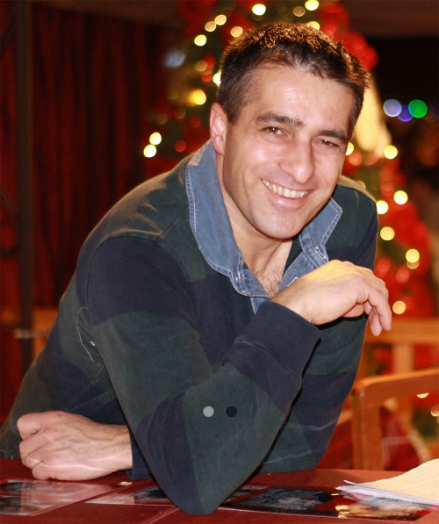Please answer the following question using a single word or phrase: 
What type of event is likely taking place in the background?

Celebration or holiday gathering